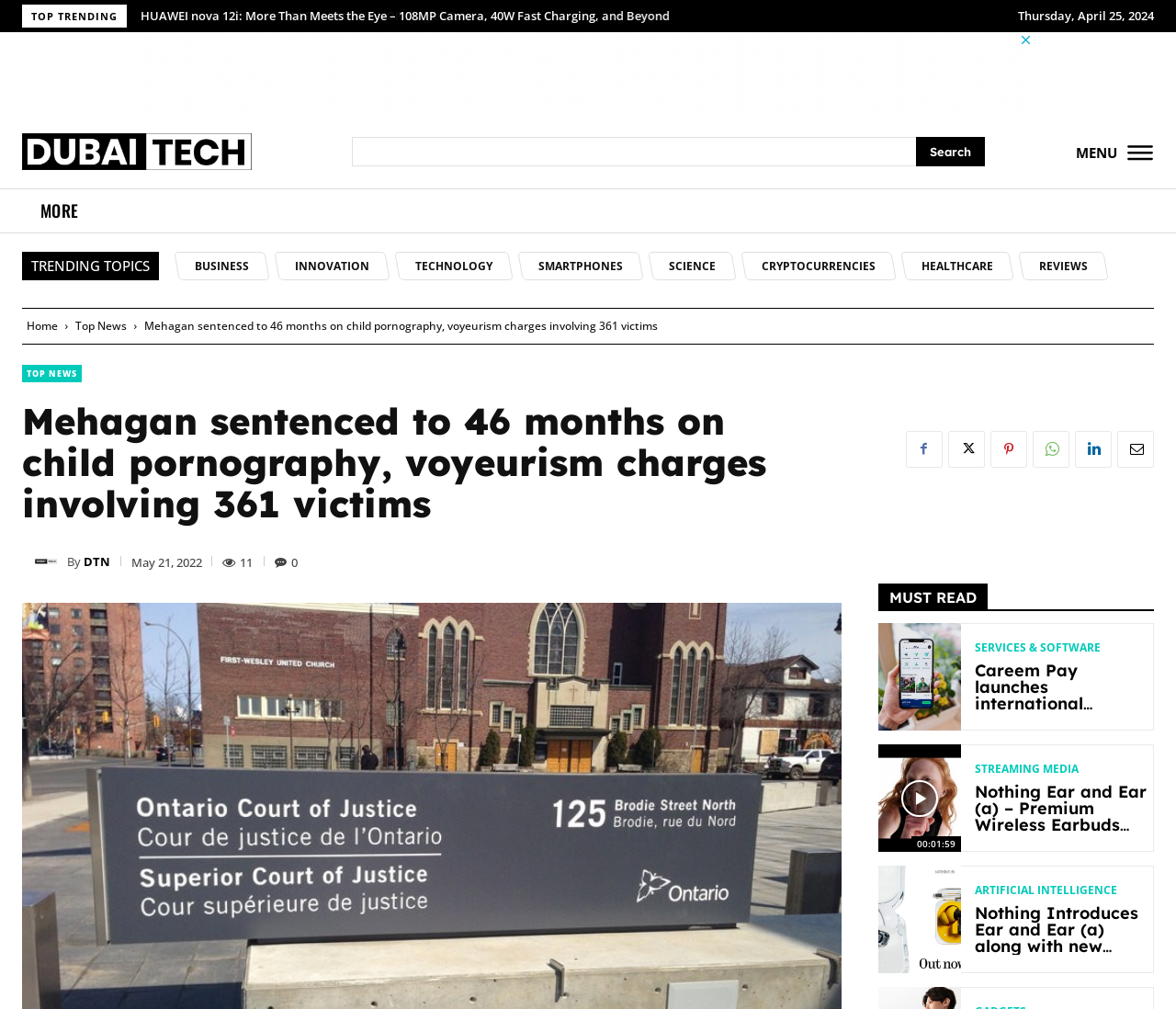Provide your answer in one word or a succinct phrase for the question: 
How many links are present under the 'TRENDING TOPICS' heading?

7